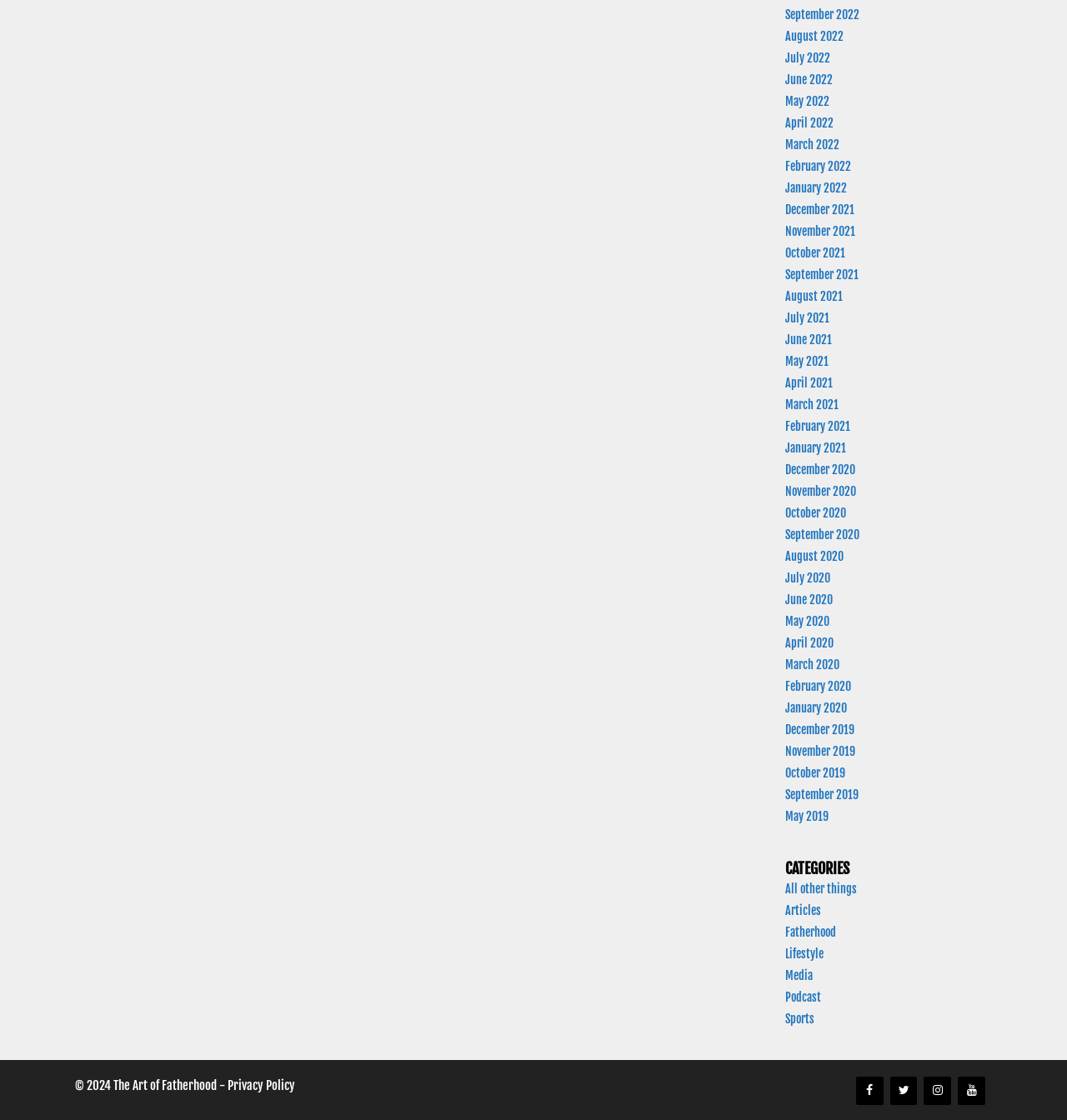Pinpoint the bounding box coordinates of the clickable area necessary to execute the following instruction: "Explore all other things". The coordinates should be given as four float numbers between 0 and 1, namely [left, top, right, bottom].

[0.736, 0.787, 0.803, 0.8]